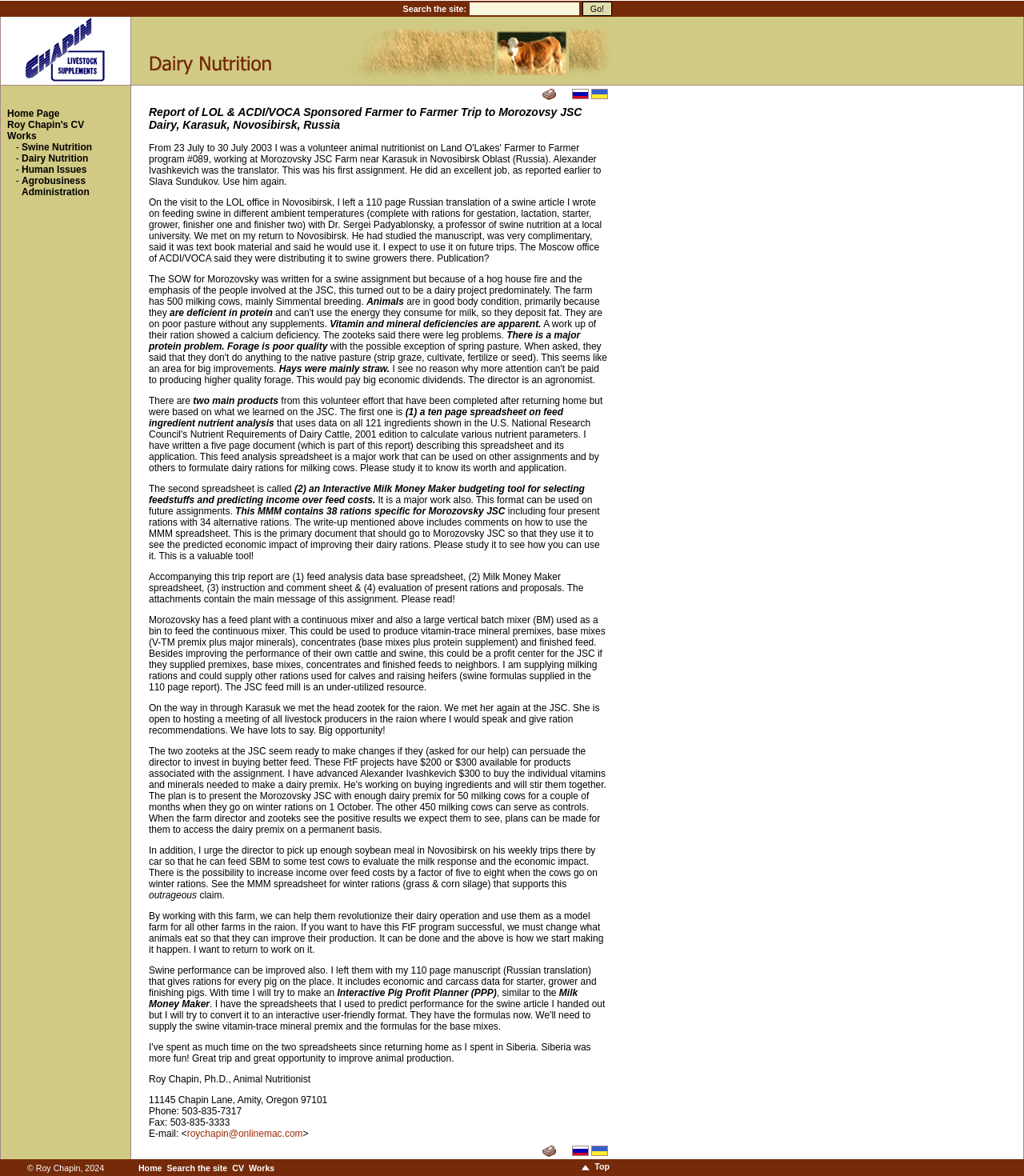Using the given description, provide the bounding box coordinates formatted as (top-left x, top-left y, bottom-right x, bottom-right y), with all values being floating point numbers between 0 and 1. Description: roychapin@onlinemac.com

[0.183, 0.959, 0.296, 0.969]